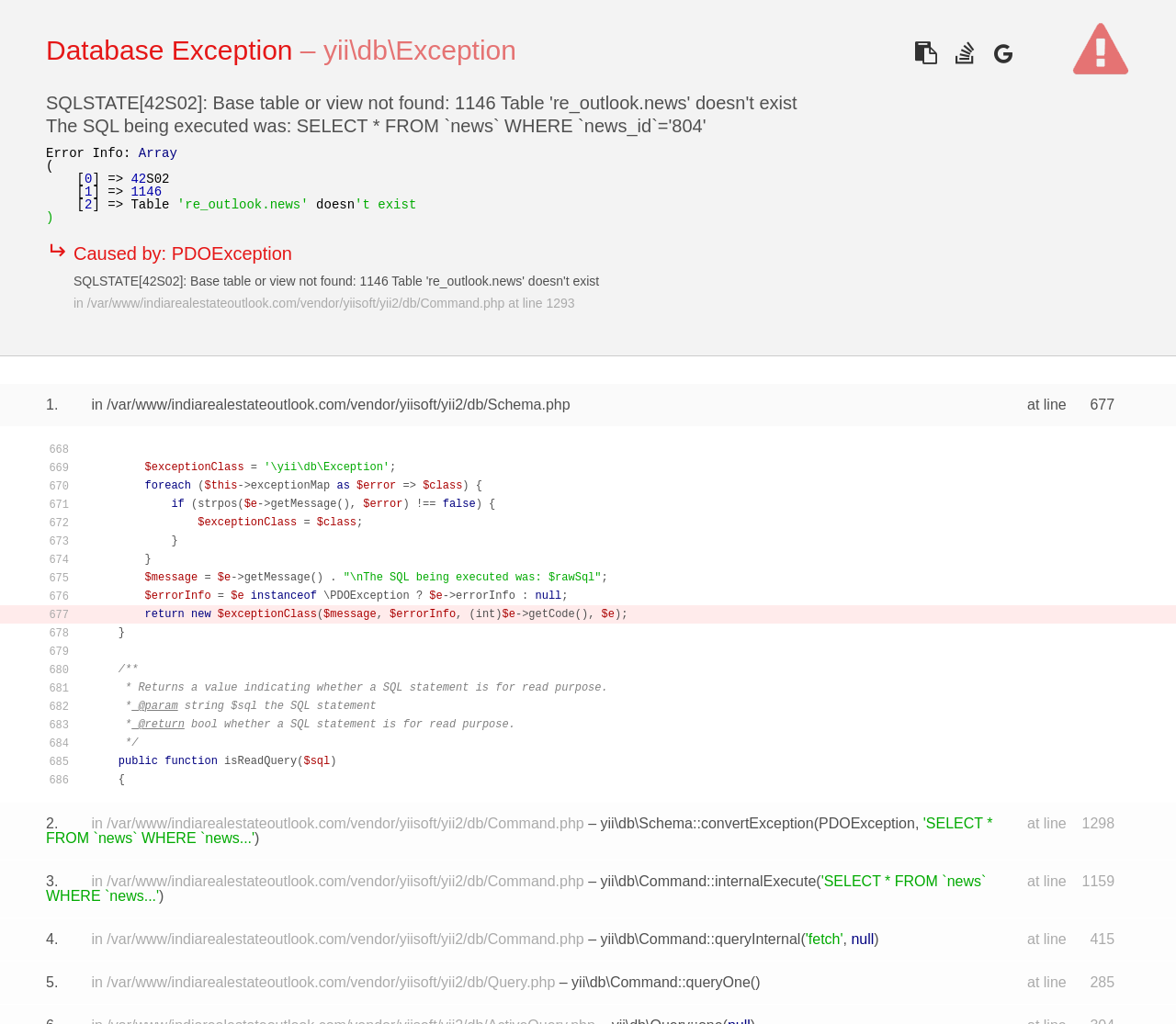Determine the bounding box coordinates of the region that needs to be clicked to achieve the task: "Search Google".

[0.839, 0.036, 0.866, 0.067]